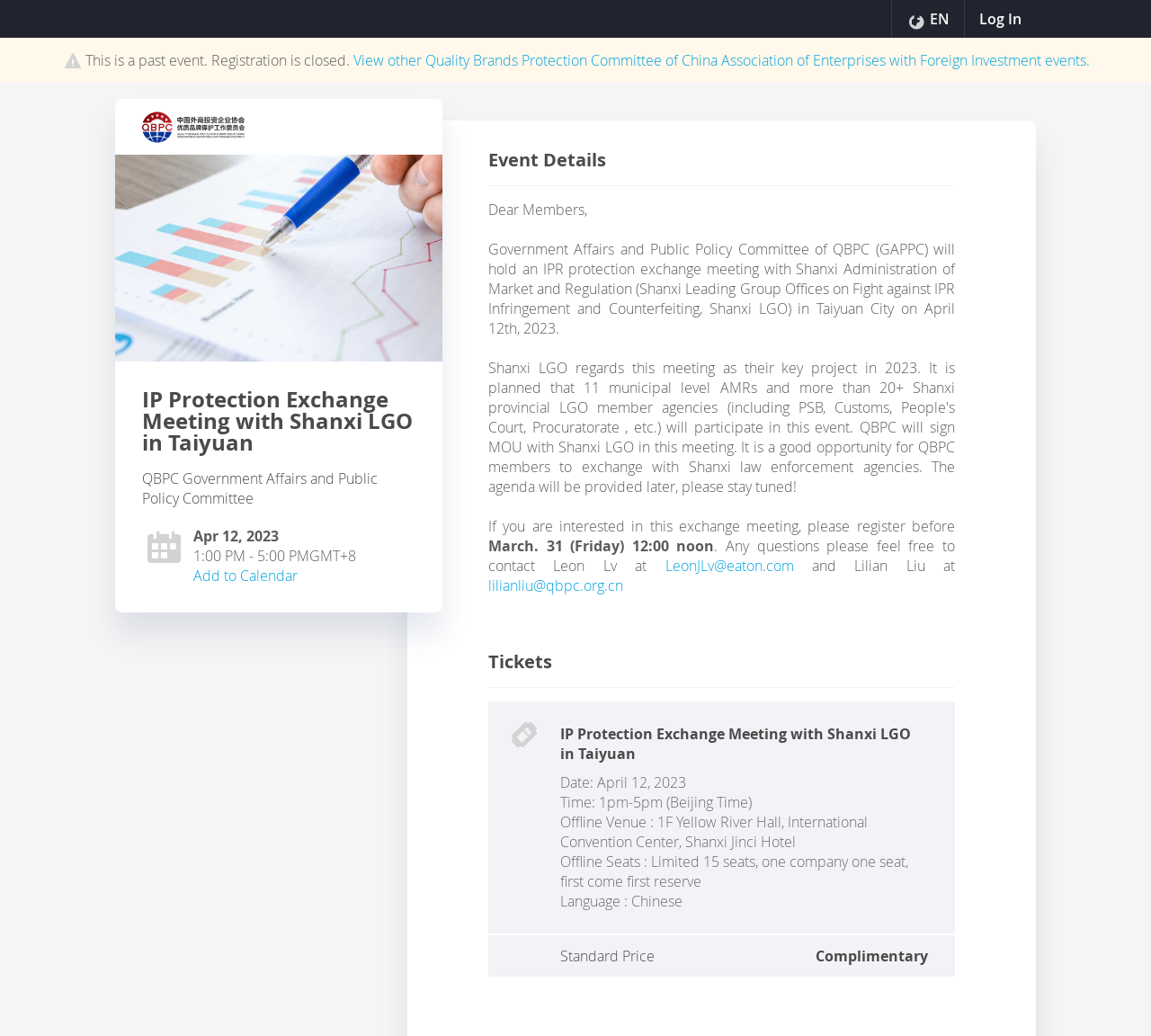Answer briefly with one word or phrase:
What is the time of the event?

1:00 PM - 5:00 PM